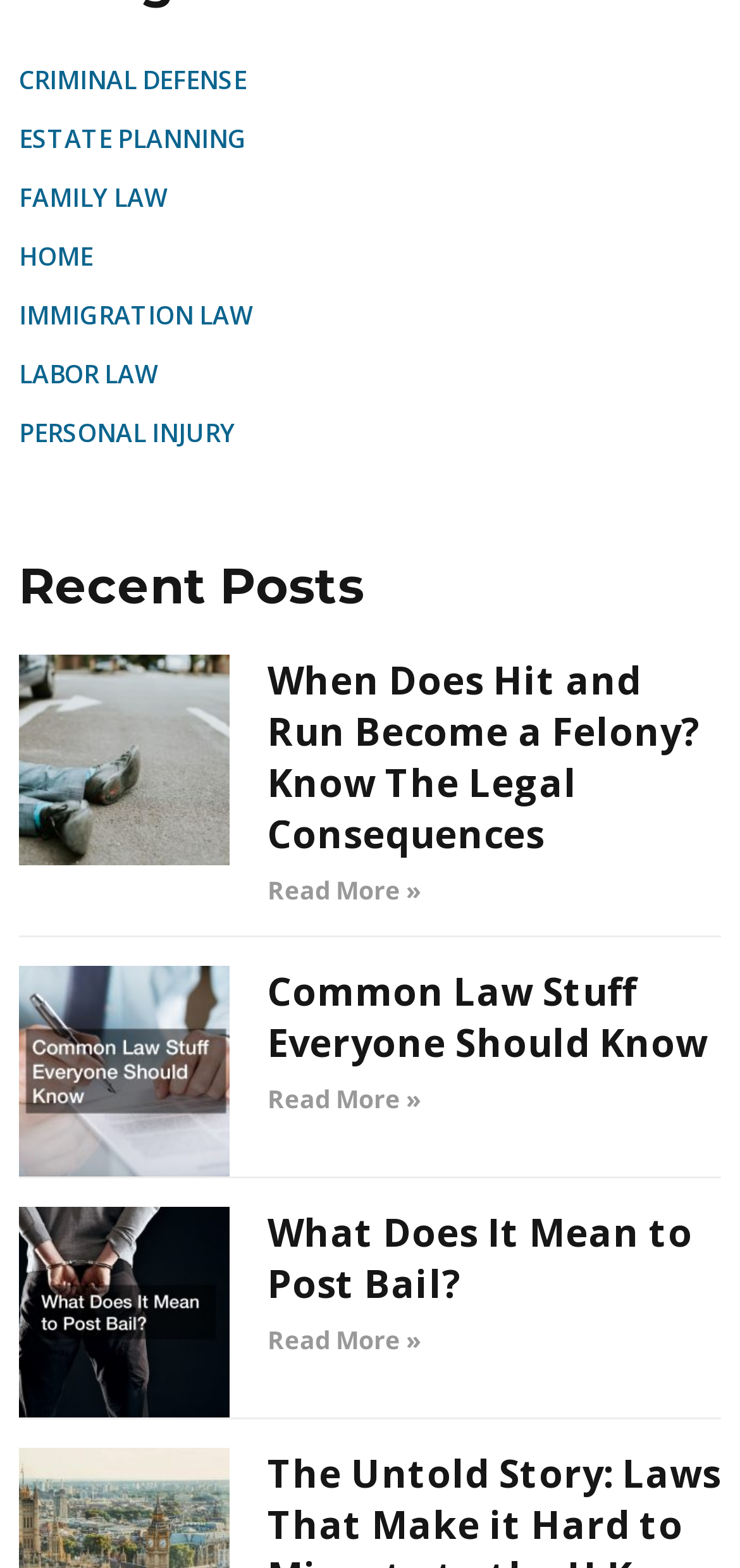Provide the bounding box coordinates of the section that needs to be clicked to accomplish the following instruction: "Read more about When Does Hit and Run Become a Felony? Know The Legal Consequences."

[0.362, 0.556, 0.569, 0.578]